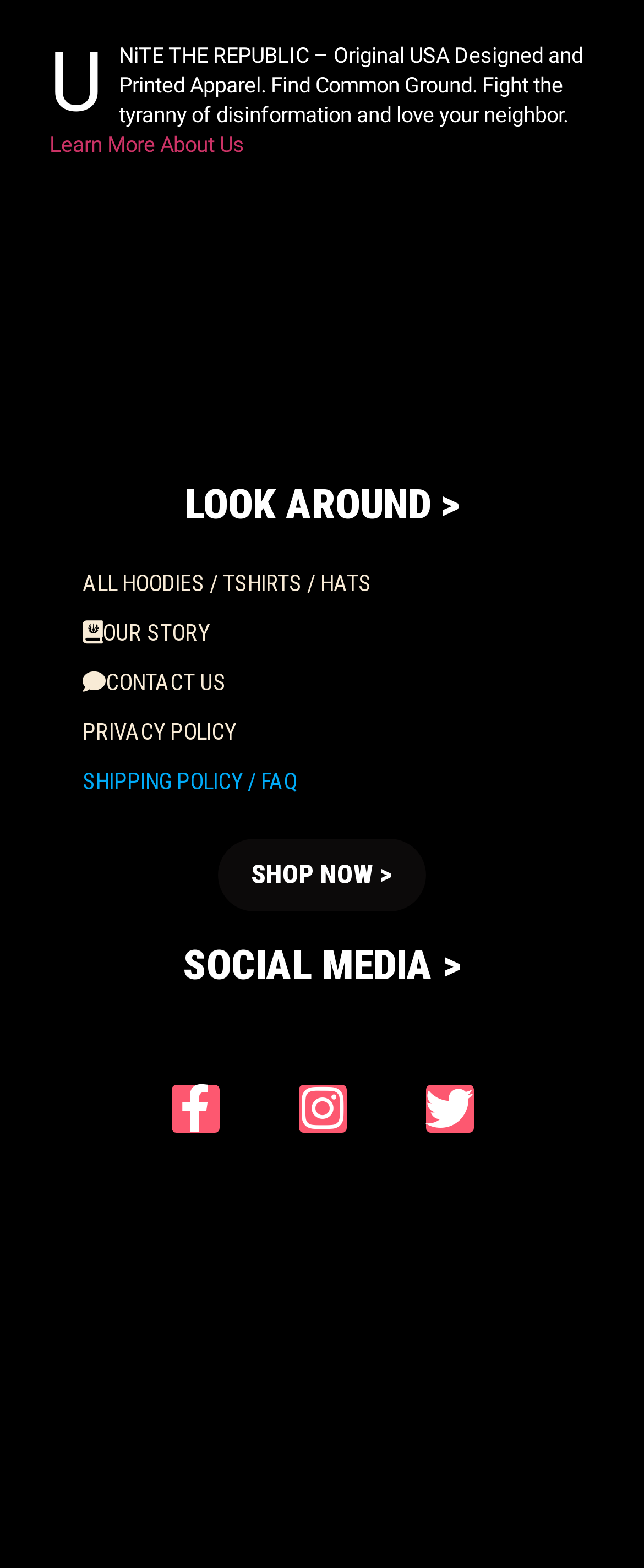Answer this question using a single word or a brief phrase:
How many main navigation links are available?

5